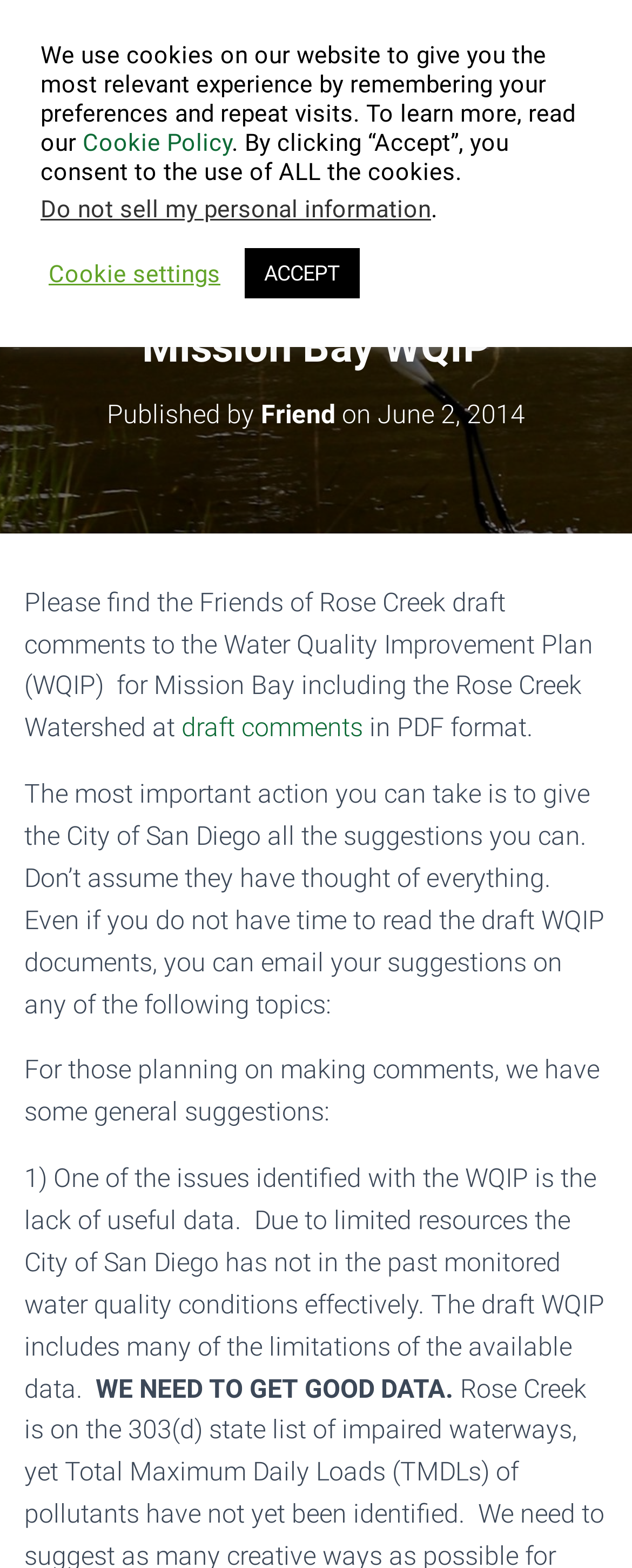What is the format of the draft comments?
Answer with a single word or short phrase according to what you see in the image.

PDF